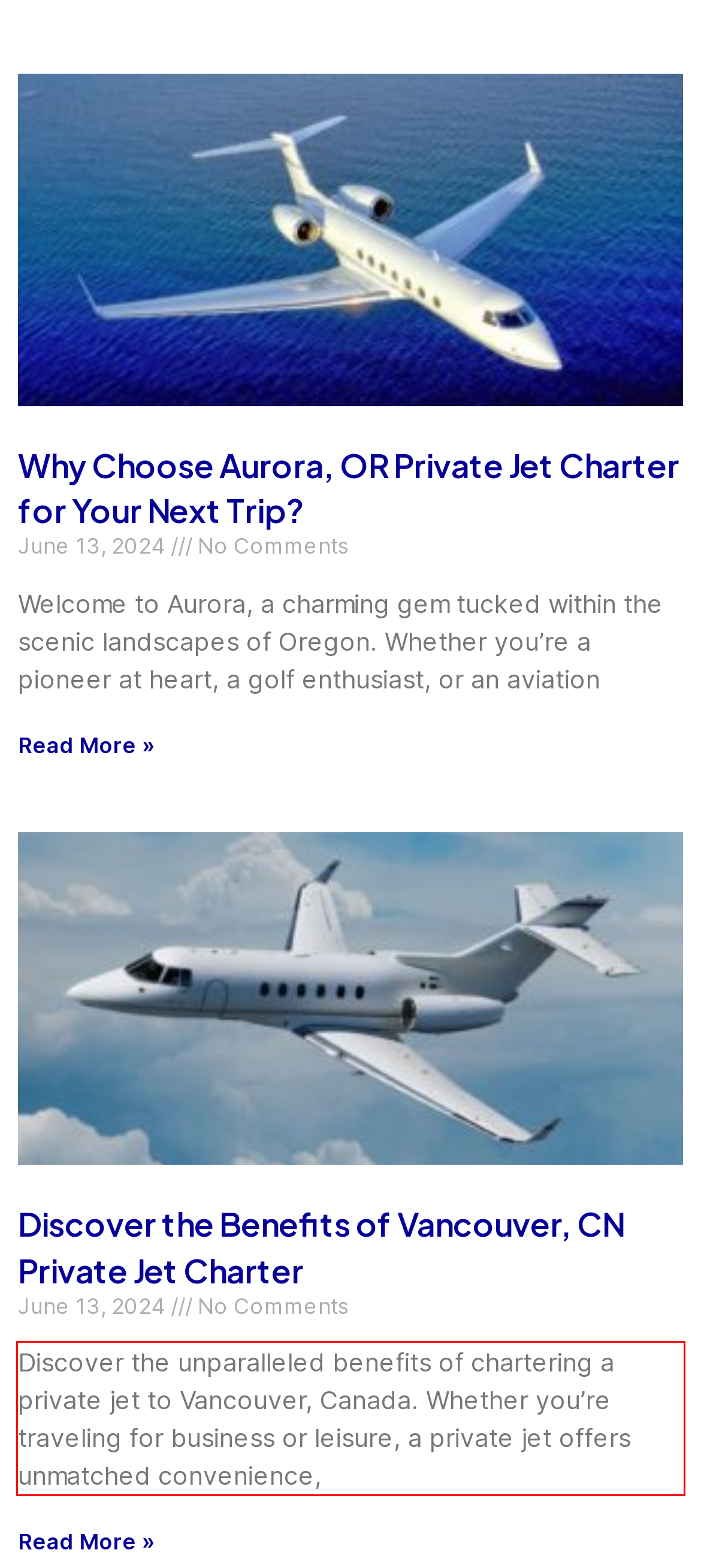Using OCR, extract the text content found within the red bounding box in the given webpage screenshot.

Discover the unparalleled benefits of chartering a private jet to Vancouver, Canada. Whether you’re traveling for business or leisure, a private jet offers unmatched convenience,